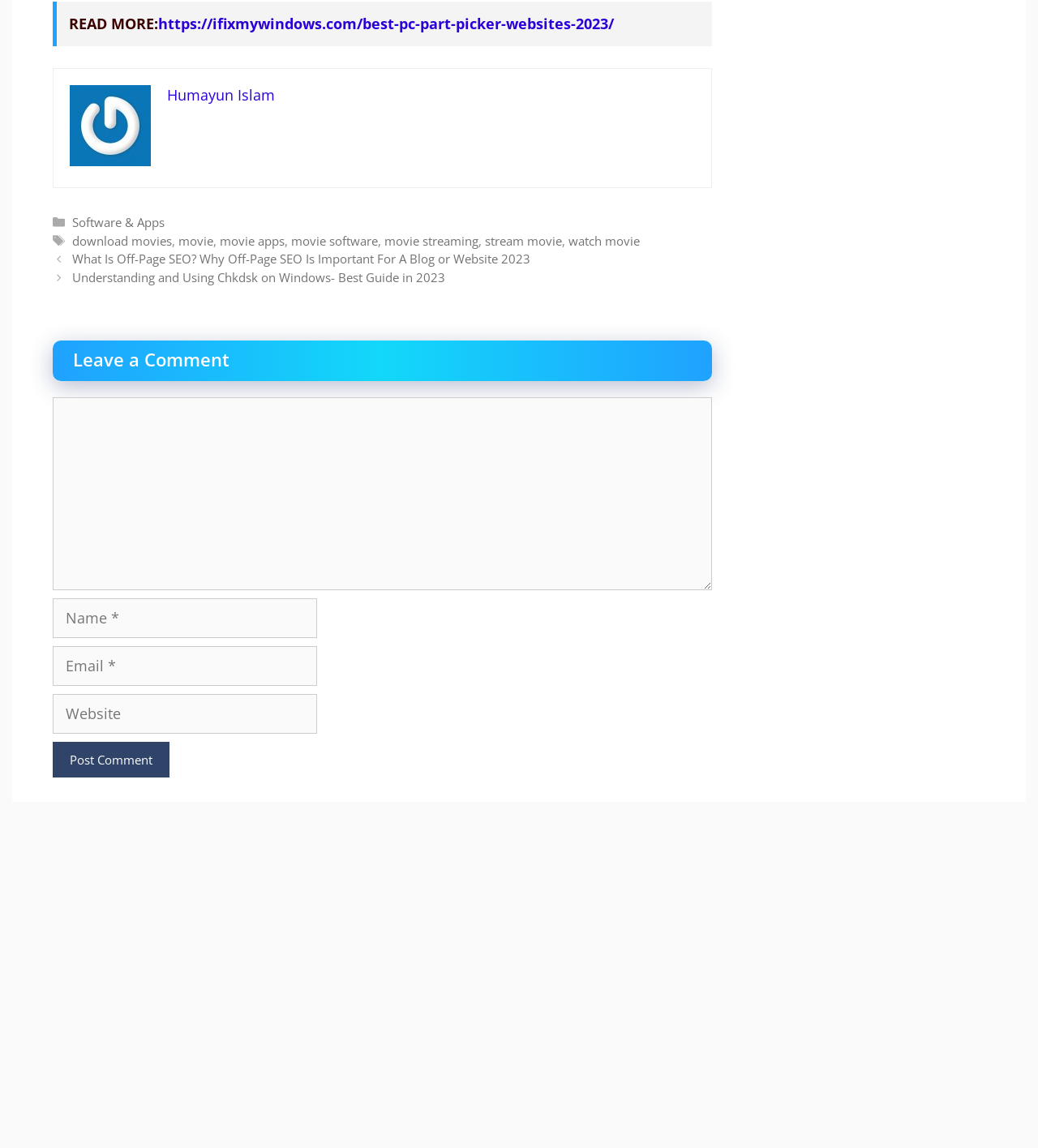Determine the bounding box coordinates of the clickable region to follow the instruction: "Click on the 'Humayun Islam' link".

[0.161, 0.074, 0.265, 0.091]